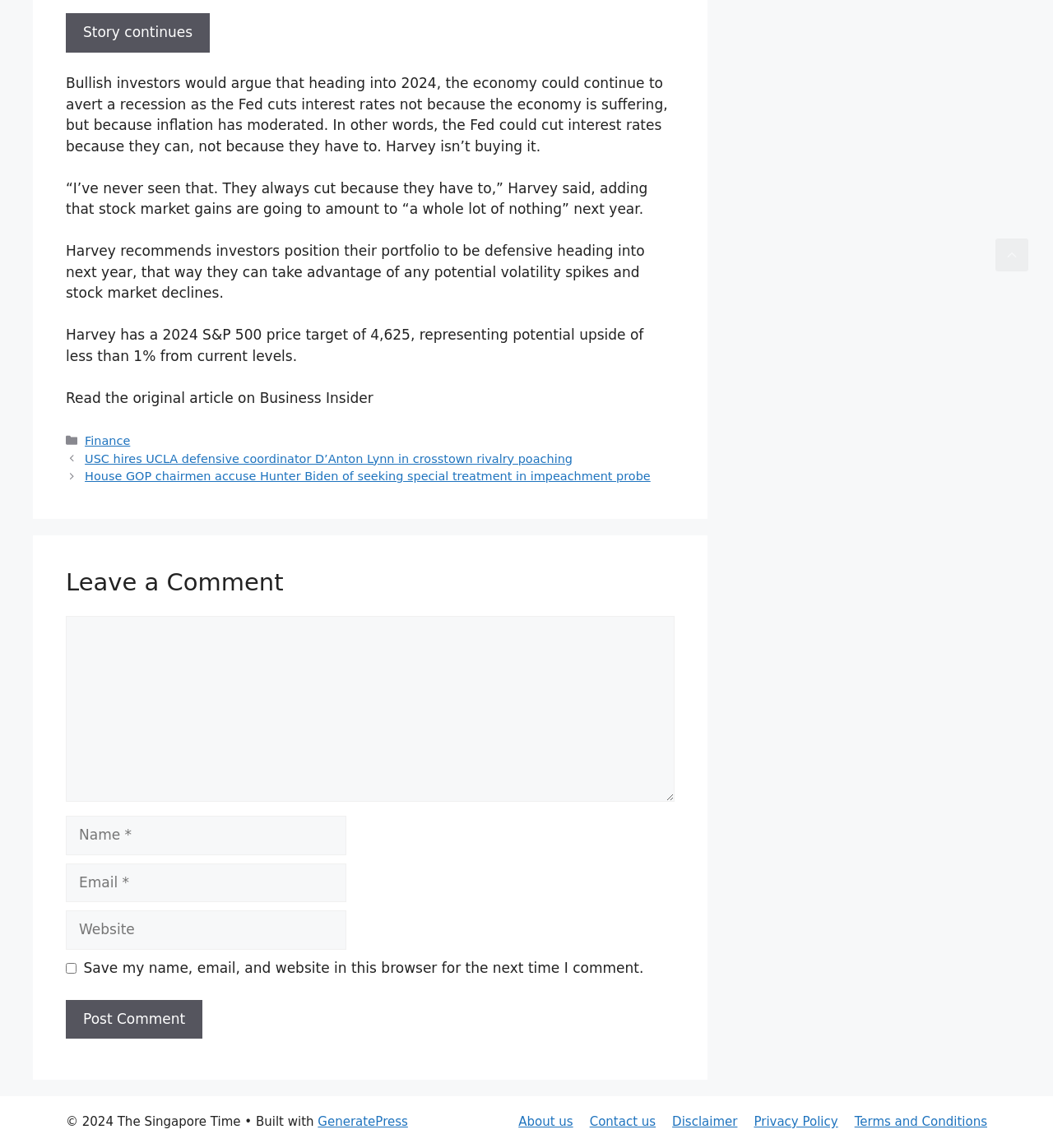Determine the bounding box coordinates for the area that needs to be clicked to fulfill this task: "Post a comment". The coordinates must be given as four float numbers between 0 and 1, i.e., [left, top, right, bottom].

[0.062, 0.871, 0.192, 0.905]